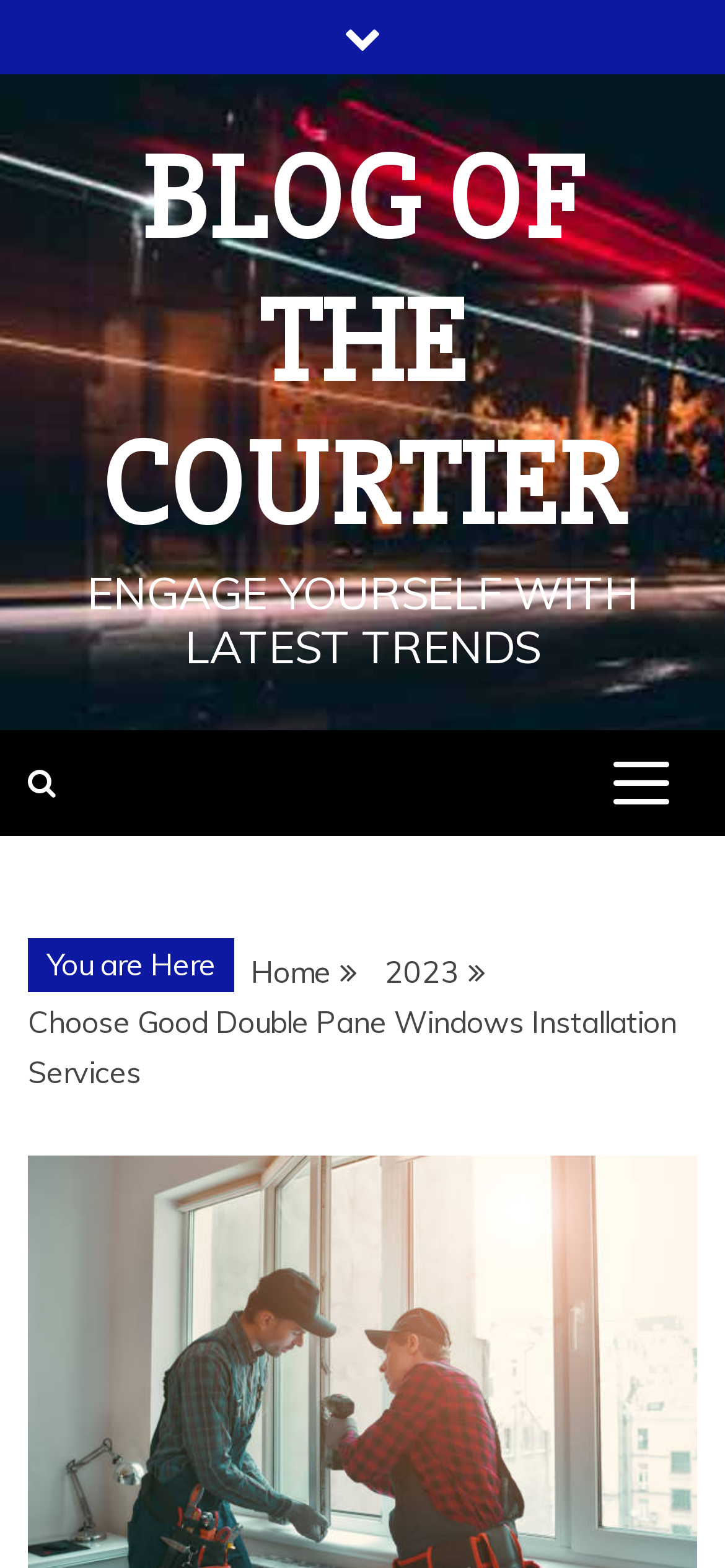Identify and extract the heading text of the webpage.

Choose Good Double Pane Windows Installation Services